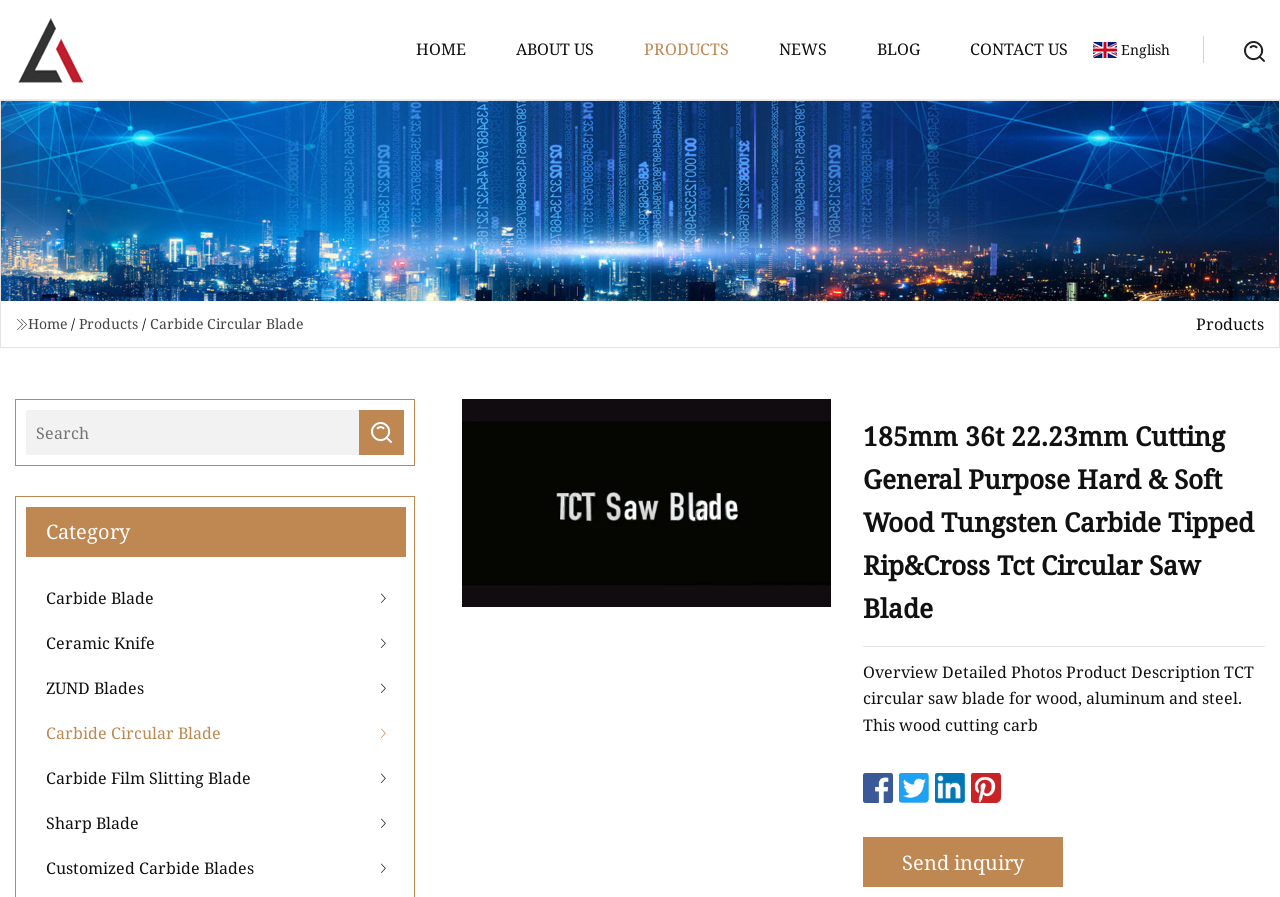Specify the bounding box coordinates for the region that must be clicked to perform the given instruction: "View Carbide Circular Blade product".

[0.117, 0.35, 0.237, 0.372]